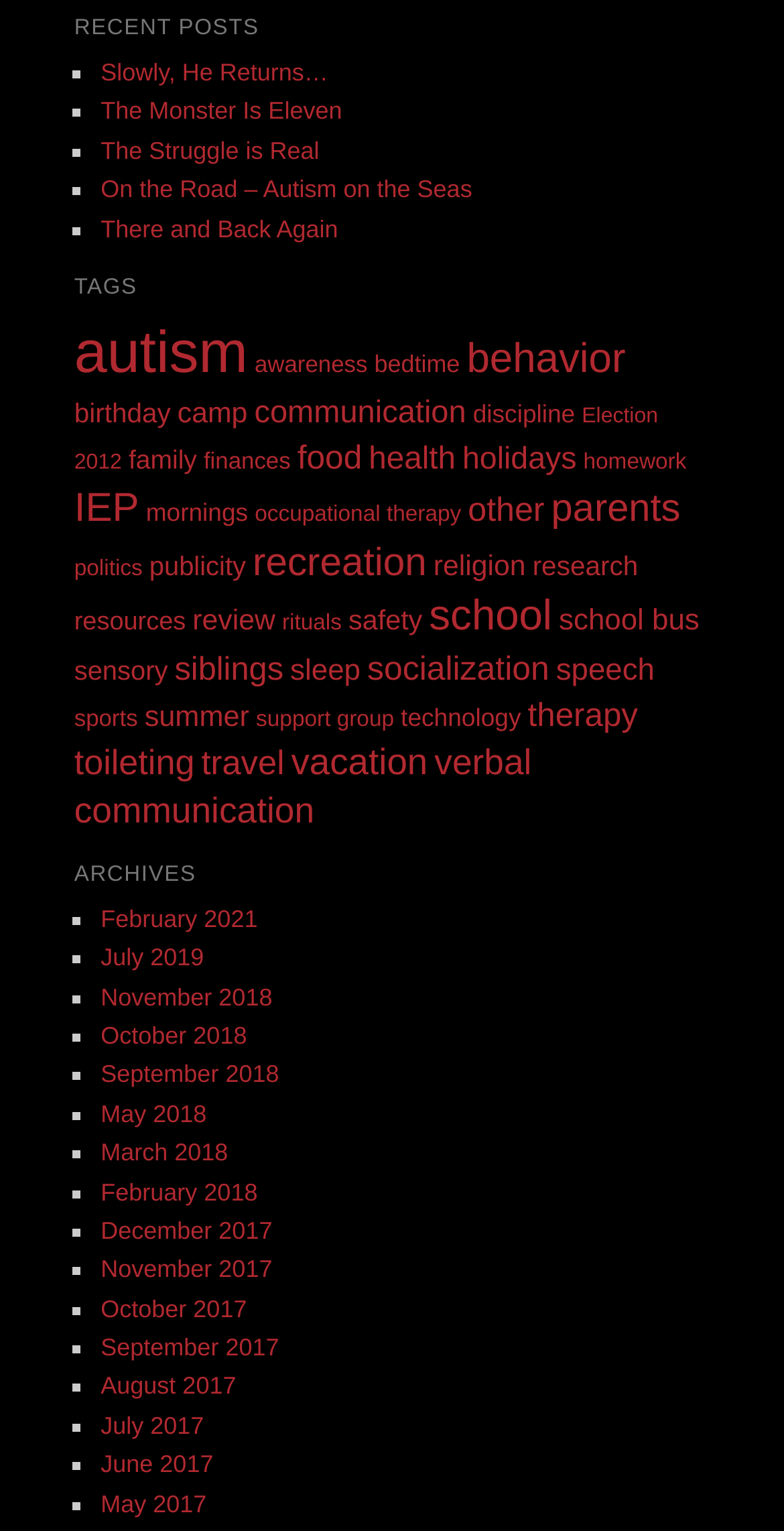Find the bounding box coordinates for the area you need to click to carry out the instruction: "Read 'February 2021' archive". The coordinates should be four float numbers between 0 and 1, indicated as [left, top, right, bottom].

[0.128, 0.591, 0.329, 0.609]